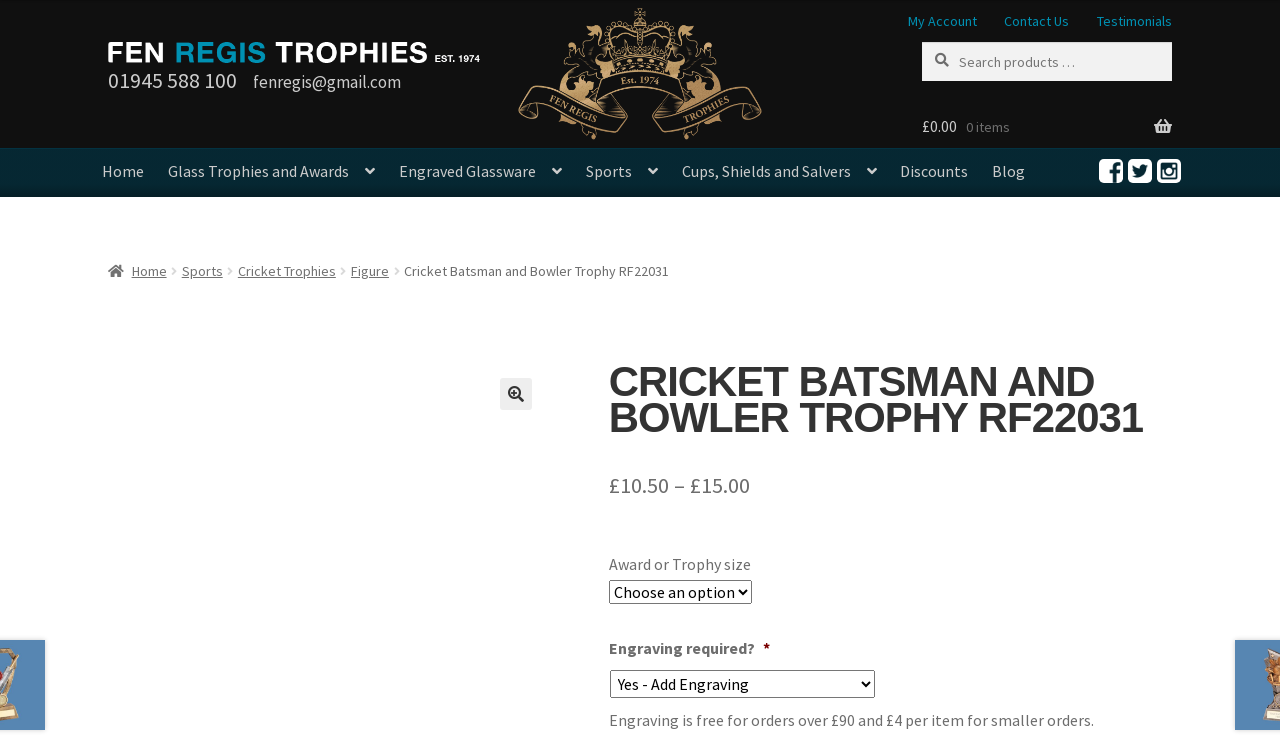Show the bounding box coordinates of the region that should be clicked to follow the instruction: "Go to Home page."

[0.072, 0.199, 0.121, 0.263]